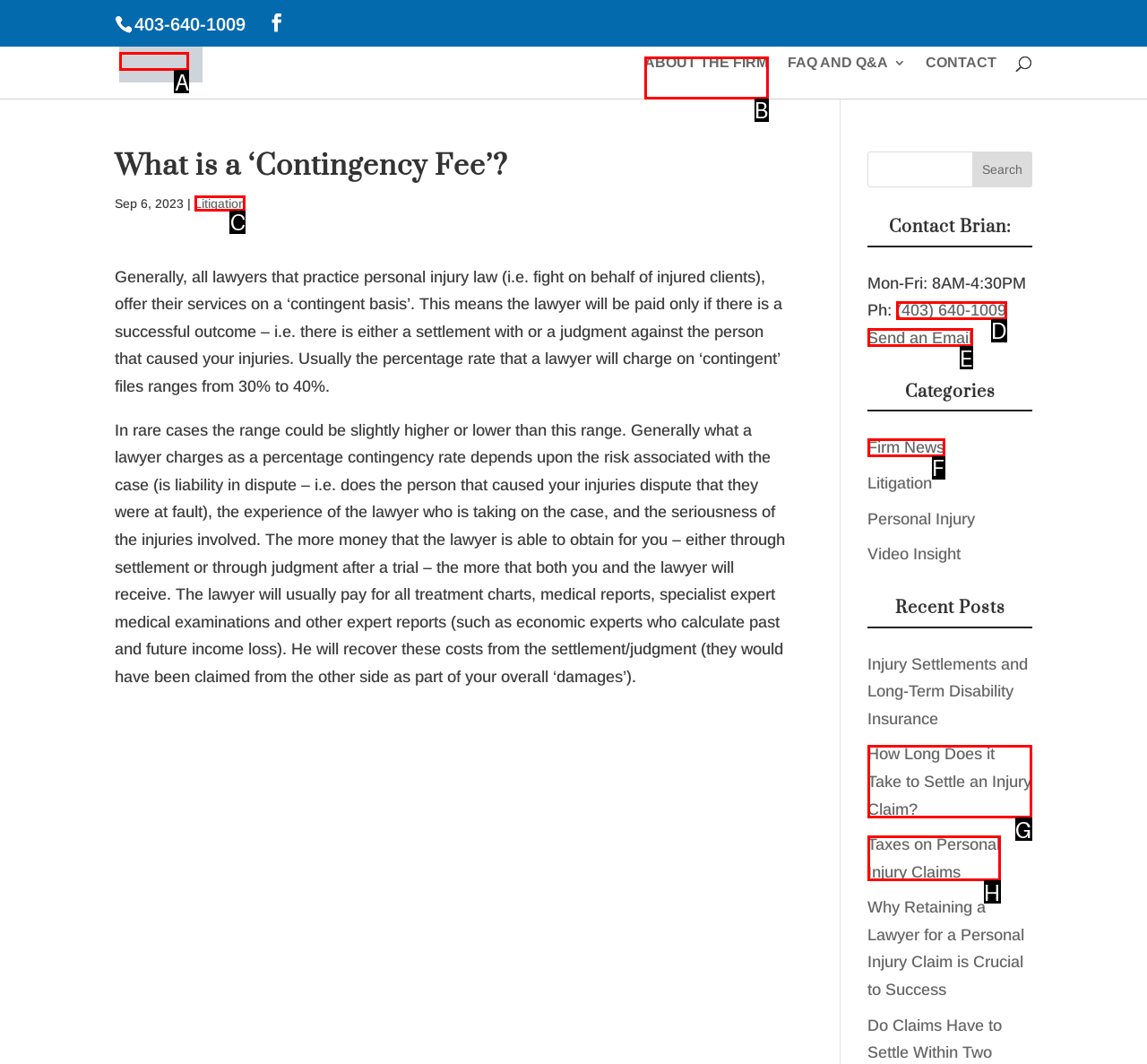Point out the HTML element I should click to achieve the following task: Read about Litigation Provide the letter of the selected option from the choices.

C